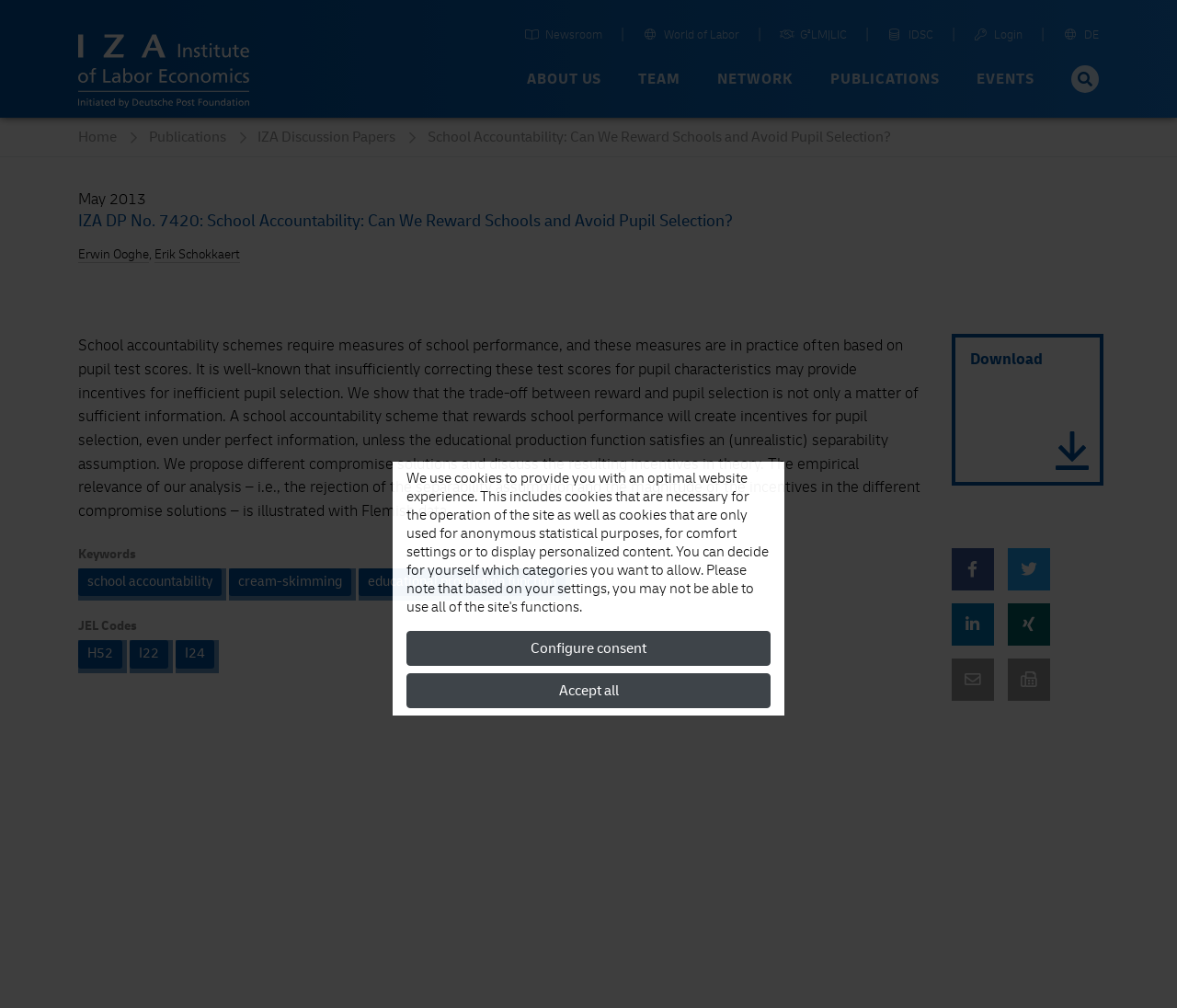Predict the bounding box for the UI component with the following description: "IZA Discussion Papers".

[0.219, 0.127, 0.363, 0.145]